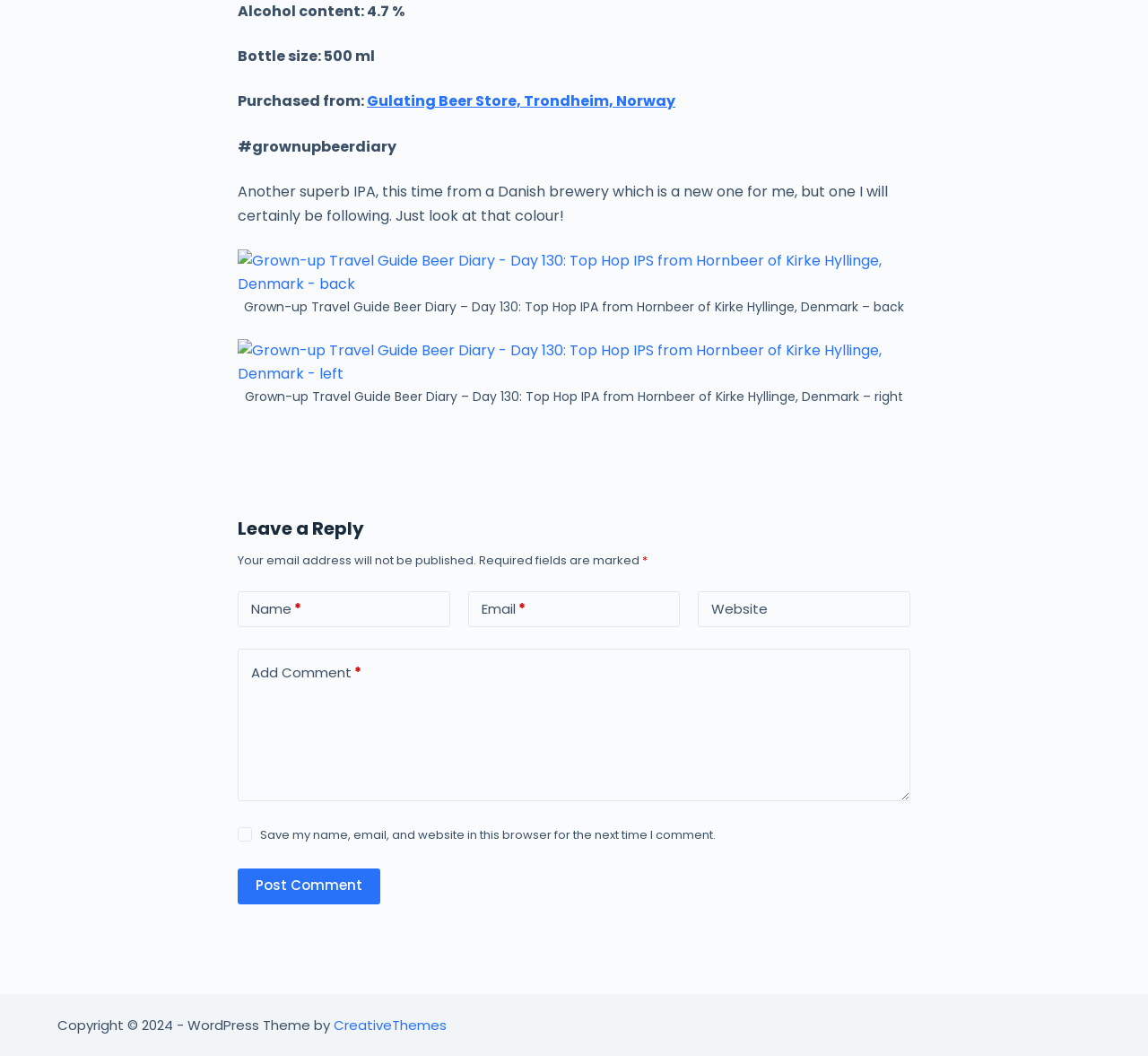Highlight the bounding box coordinates of the region I should click on to meet the following instruction: "Leave a reply".

[0.207, 0.488, 0.793, 0.513]